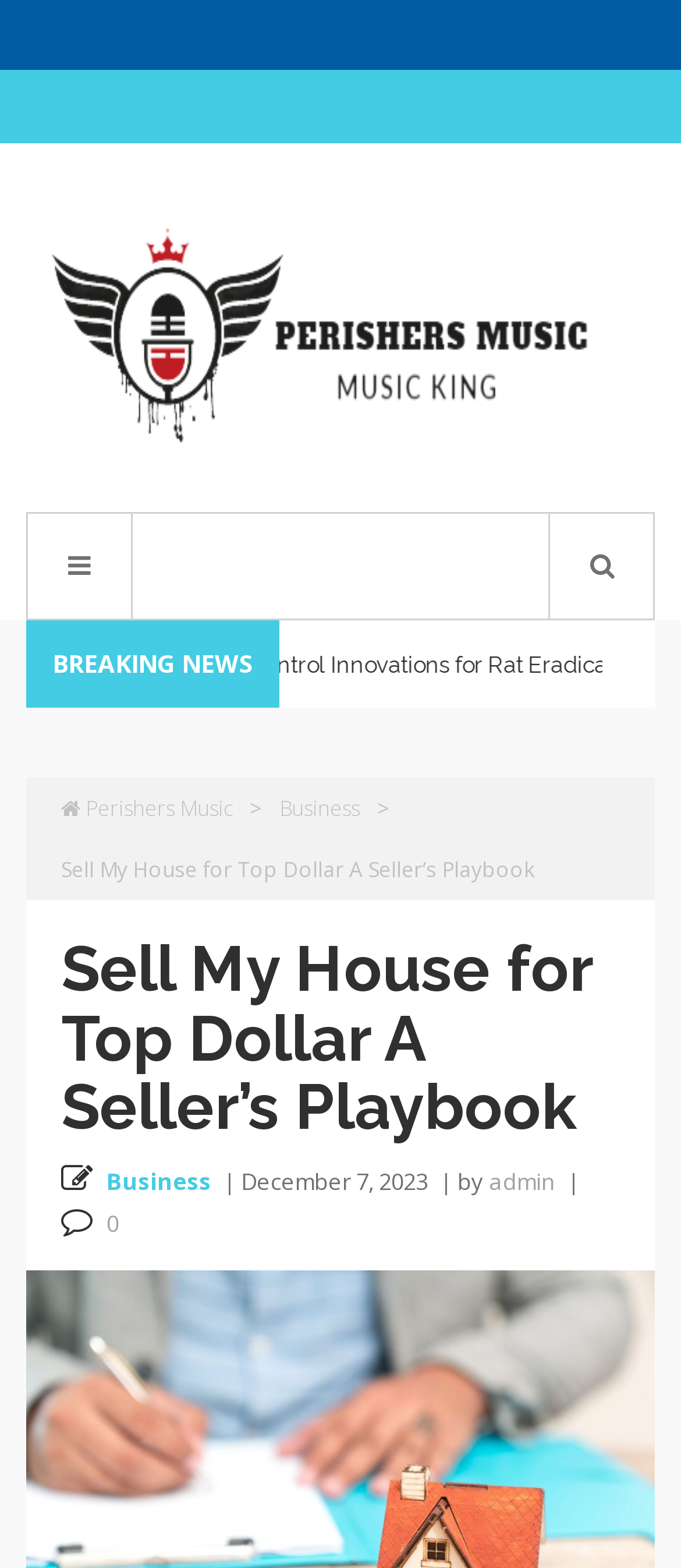What is the title of the playbook?
Give a thorough and detailed response to the question.

I found the StaticText element with text 'Sell My House for Top Dollar A Seller’s Playbook' and bounding box coordinates [0.09, 0.545, 0.785, 0.564], which is likely to be the title of the playbook.